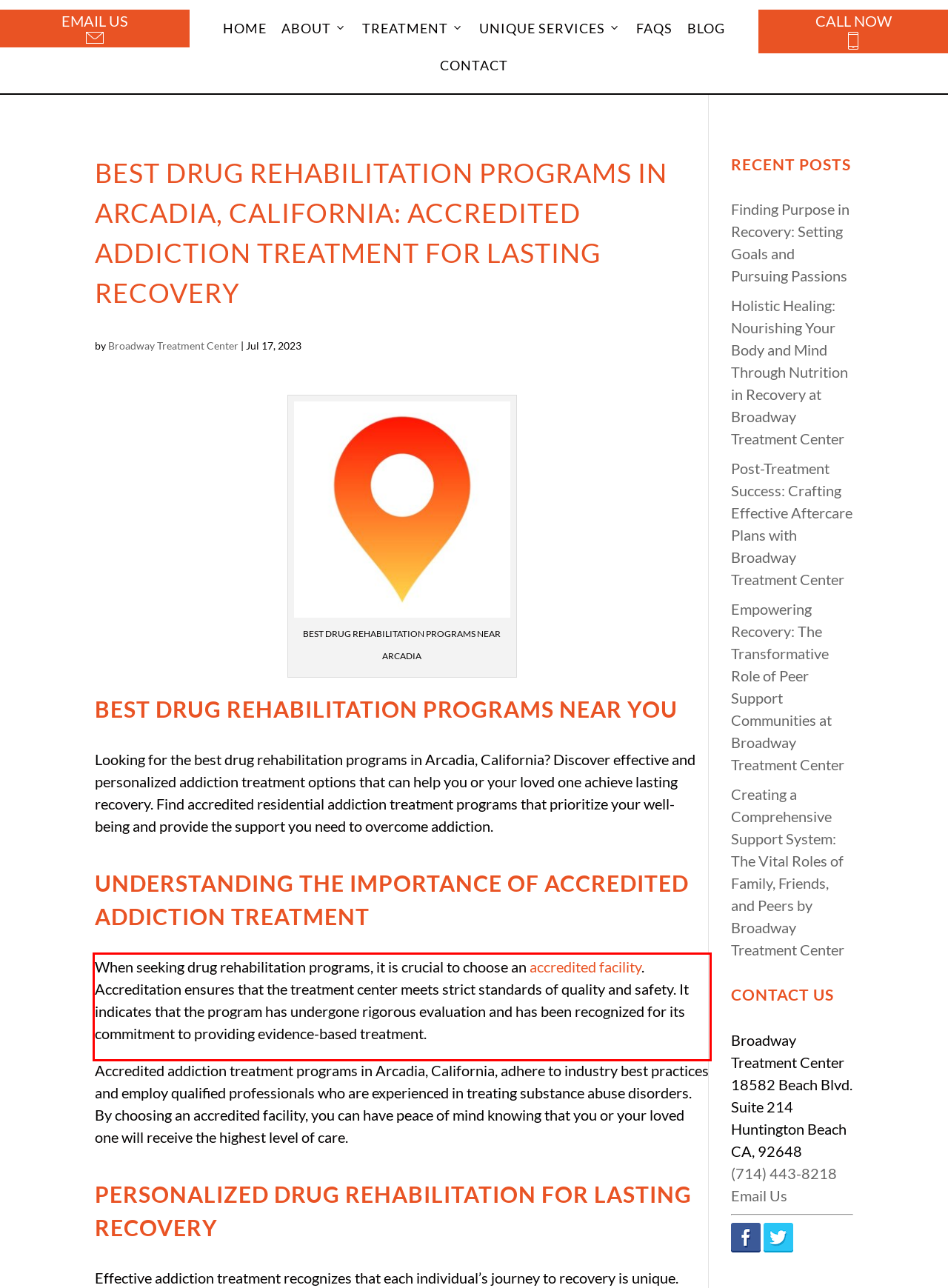Please extract the text content from the UI element enclosed by the red rectangle in the screenshot.

When seeking drug rehabilitation programs, it is crucial to choose an accredited facility. Accreditation ensures that the treatment center meets strict standards of quality and safety. It indicates that the program has undergone rigorous evaluation and has been recognized for its commitment to providing evidence-based treatment.